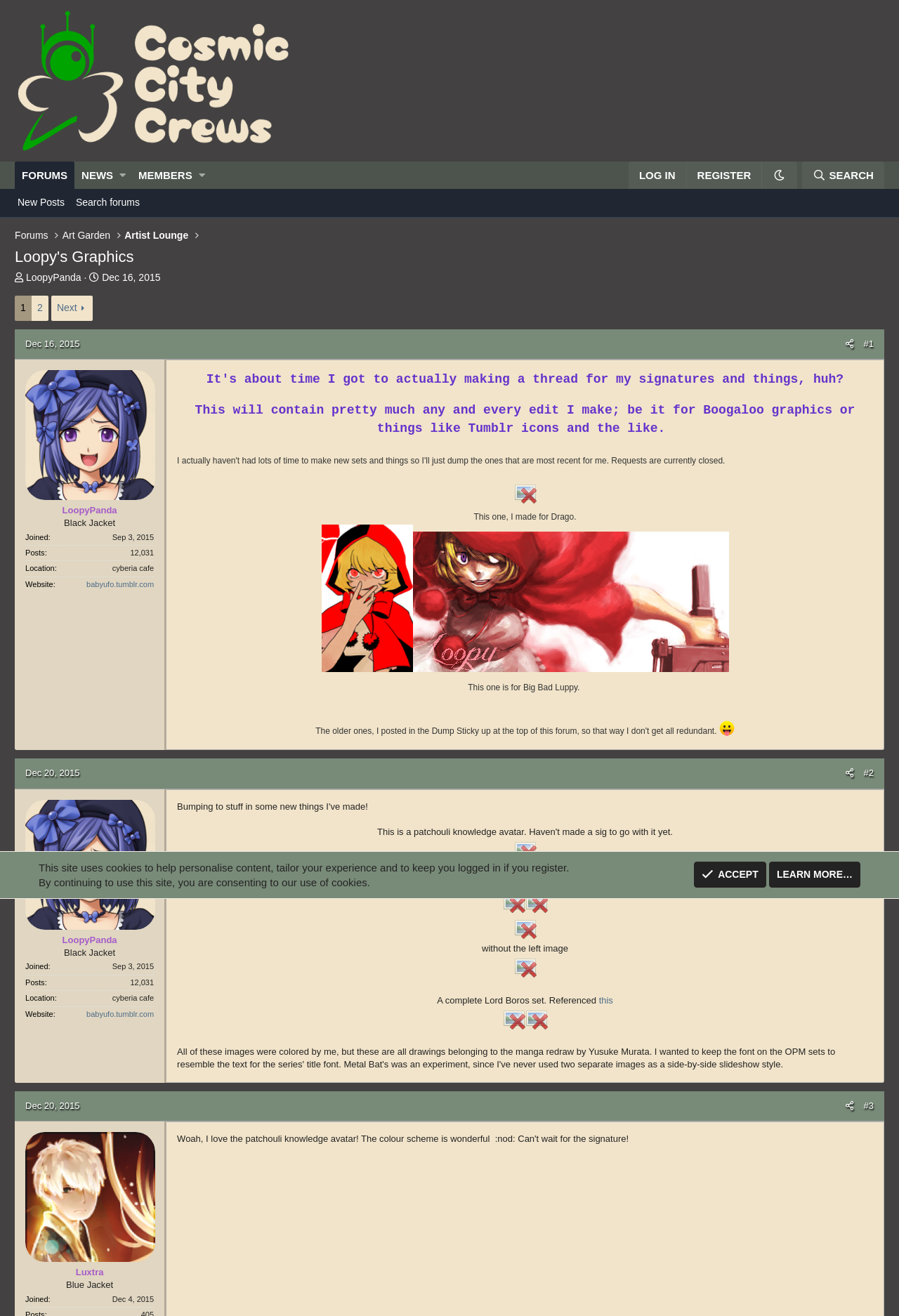Identify the bounding box coordinates of the clickable region to carry out the given instruction: "View LoopyPanda's profile".

[0.031, 0.281, 0.176, 0.38]